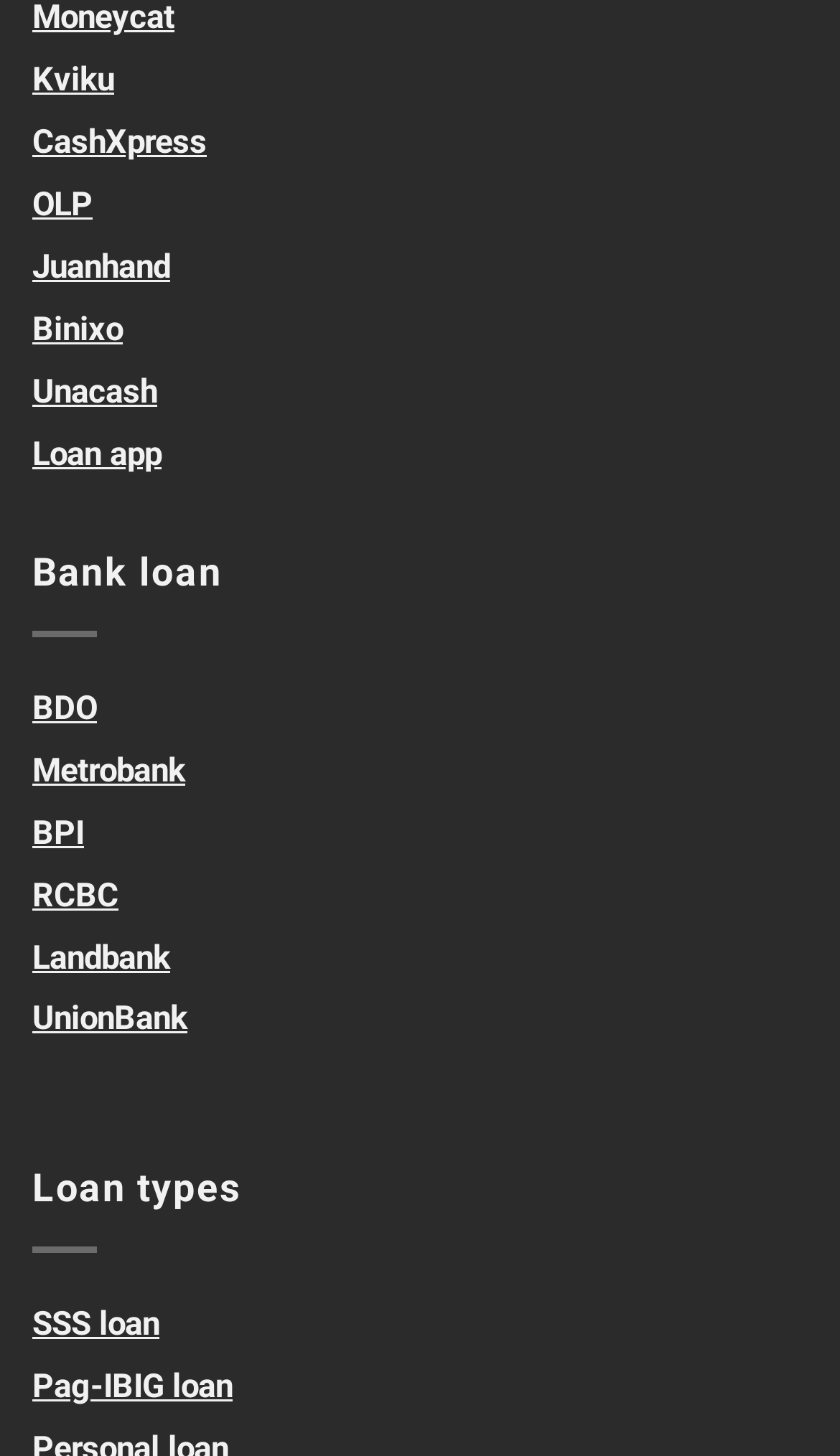Based on the image, provide a detailed response to the question:
How many loan options are listed?

I counted the number of links with loan-related text, including 'Kviku', 'CashXpress', 'OLP', 'Juanhand', 'Binixo', 'Unacash', 'Loan app', 'SSS loan', and 'Pag-IBIG loan'.